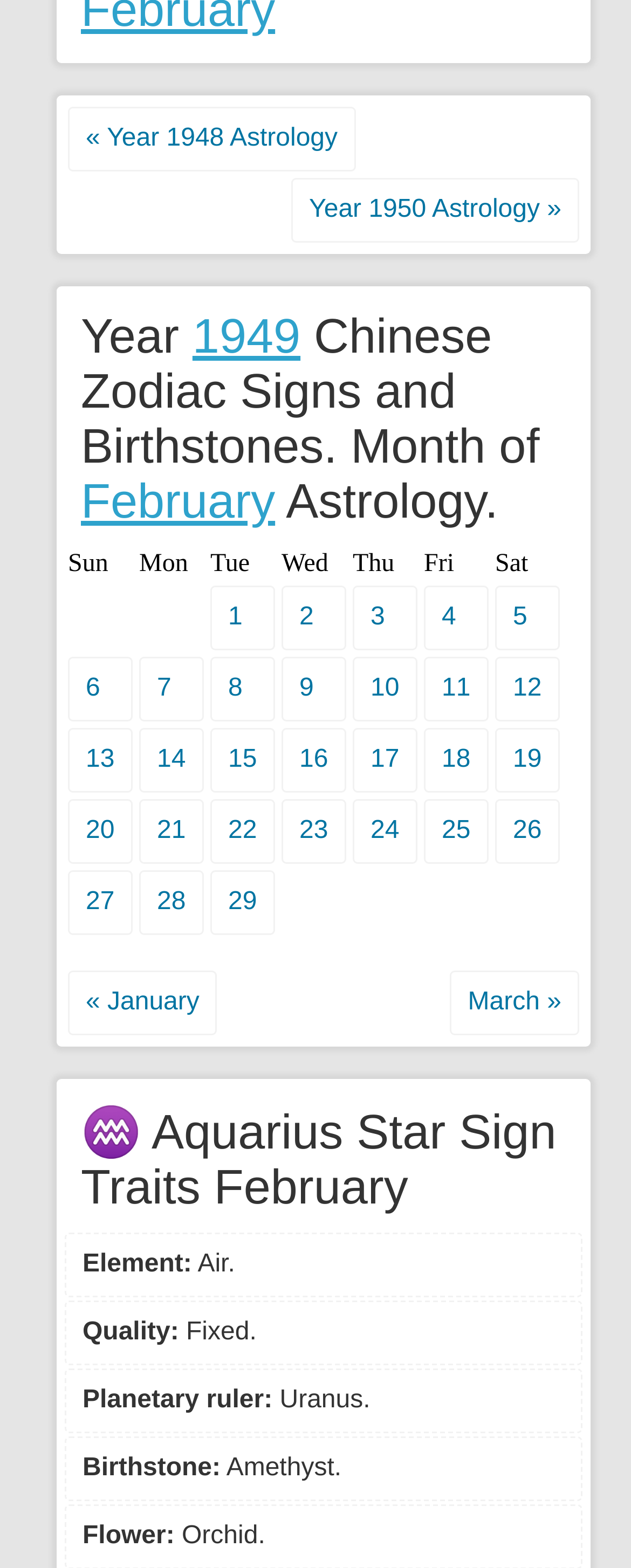Show the bounding box coordinates of the element that should be clicked to complete the task: "Learn about the birthstone for Aquarius".

[0.35, 0.927, 0.541, 0.945]